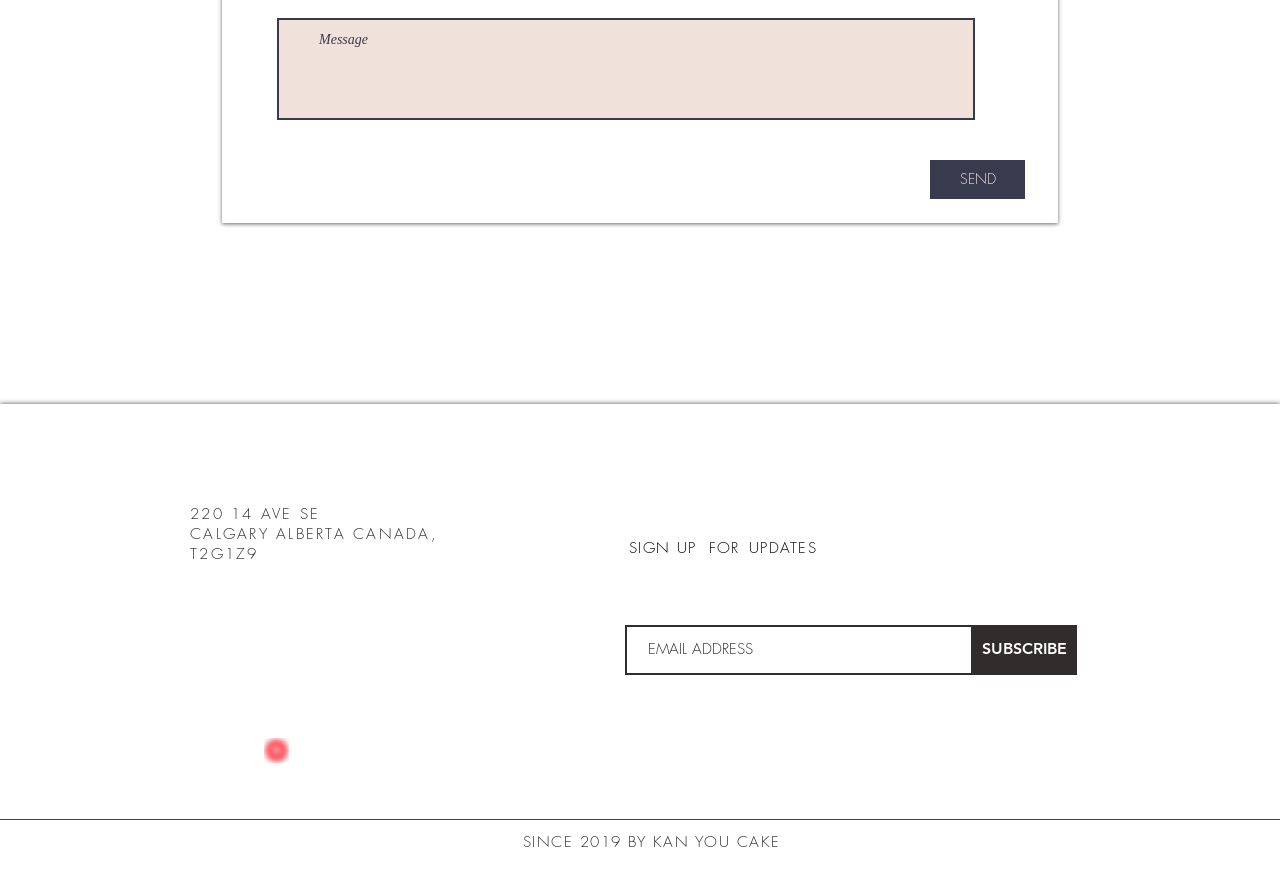Using the provided element description: "placeholder="Message"", identify the bounding box coordinates. The coordinates should be four floats between 0 and 1 in the order [left, top, right, bottom].

[0.216, 0.02, 0.762, 0.135]